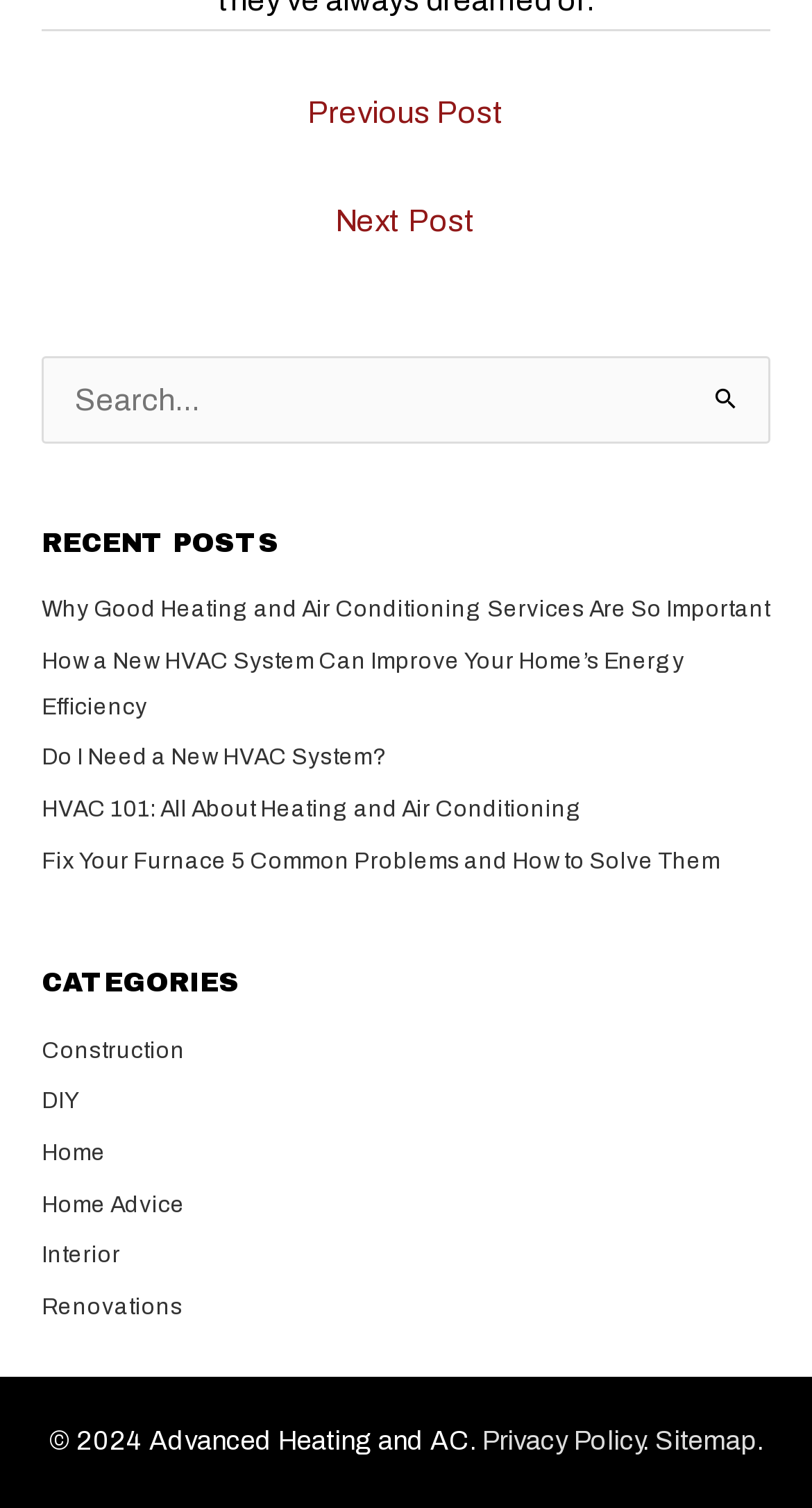Determine the bounding box coordinates of the region I should click to achieve the following instruction: "Search for something". Ensure the bounding box coordinates are four float numbers between 0 and 1, i.e., [left, top, right, bottom].

[0.051, 0.236, 0.949, 0.294]